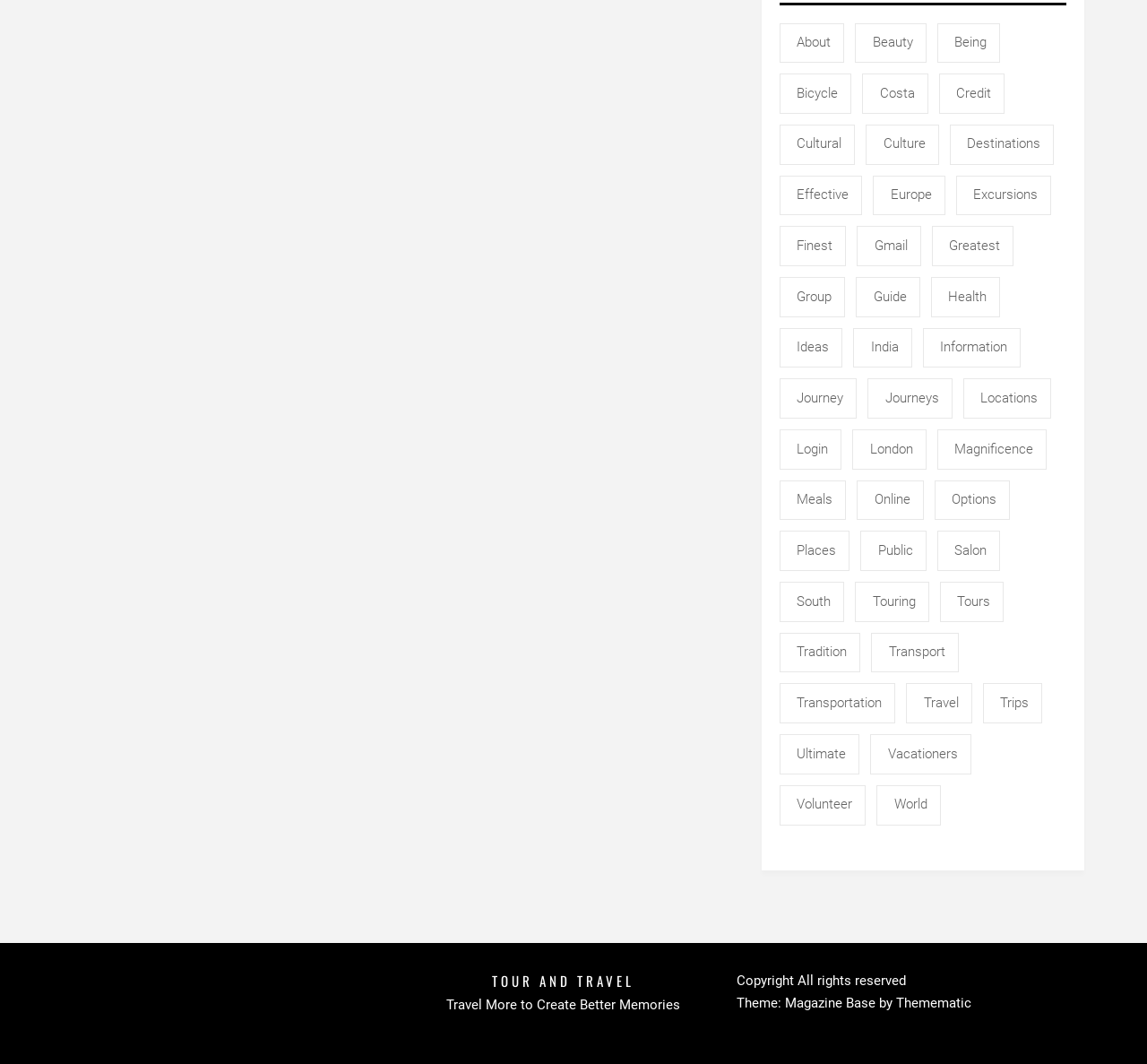Determine the coordinates of the bounding box that should be clicked to complete the instruction: "Plan a Journey". The coordinates should be represented by four float numbers between 0 and 1: [left, top, right, bottom].

[0.68, 0.356, 0.747, 0.393]